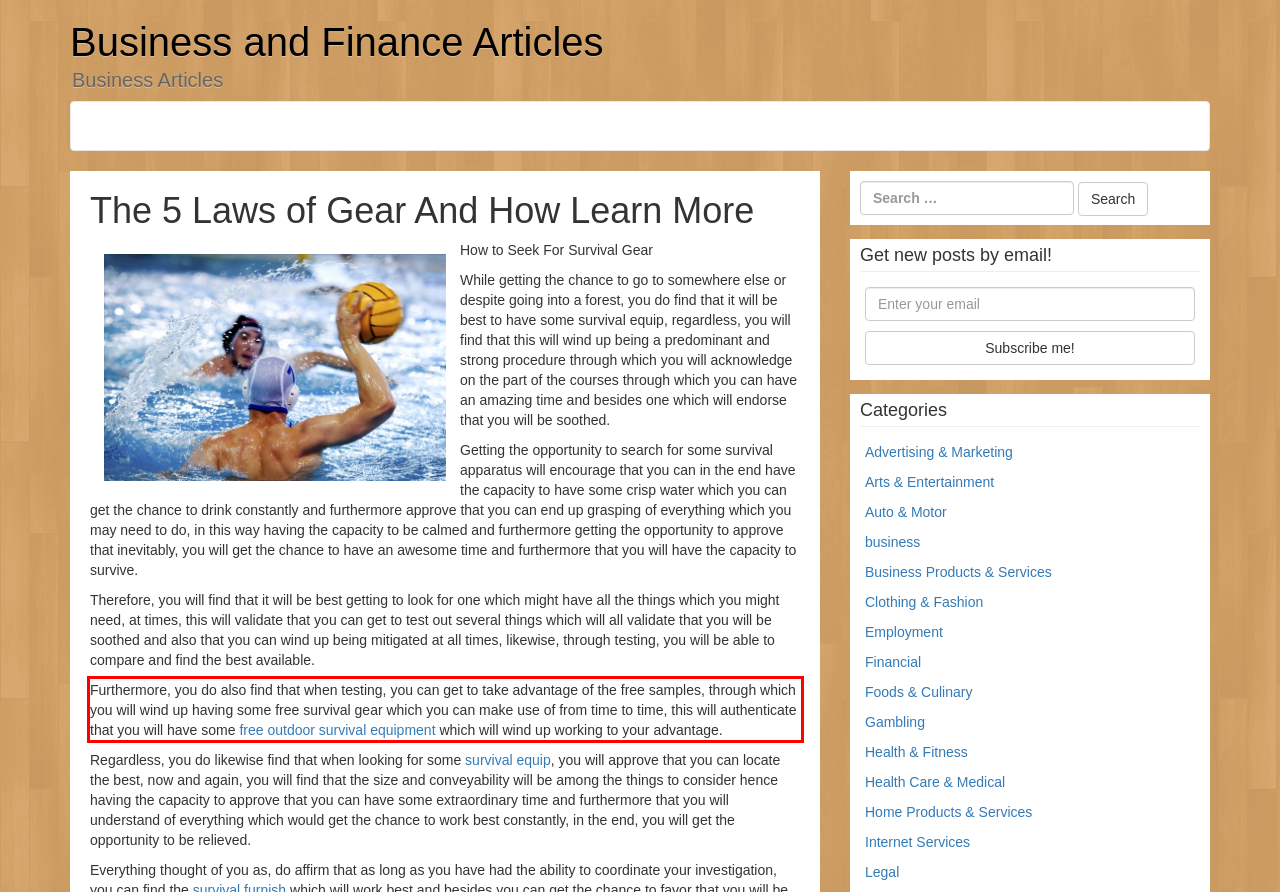Within the screenshot of the webpage, there is a red rectangle. Please recognize and generate the text content inside this red bounding box.

Furthermore, you do also find that when testing, you can get to take advantage of the free samples, through which you will wind up having some free survival gear which you can make use of from time to time, this will authenticate that you will have some free outdoor survival equipment which will wind up working to your advantage.